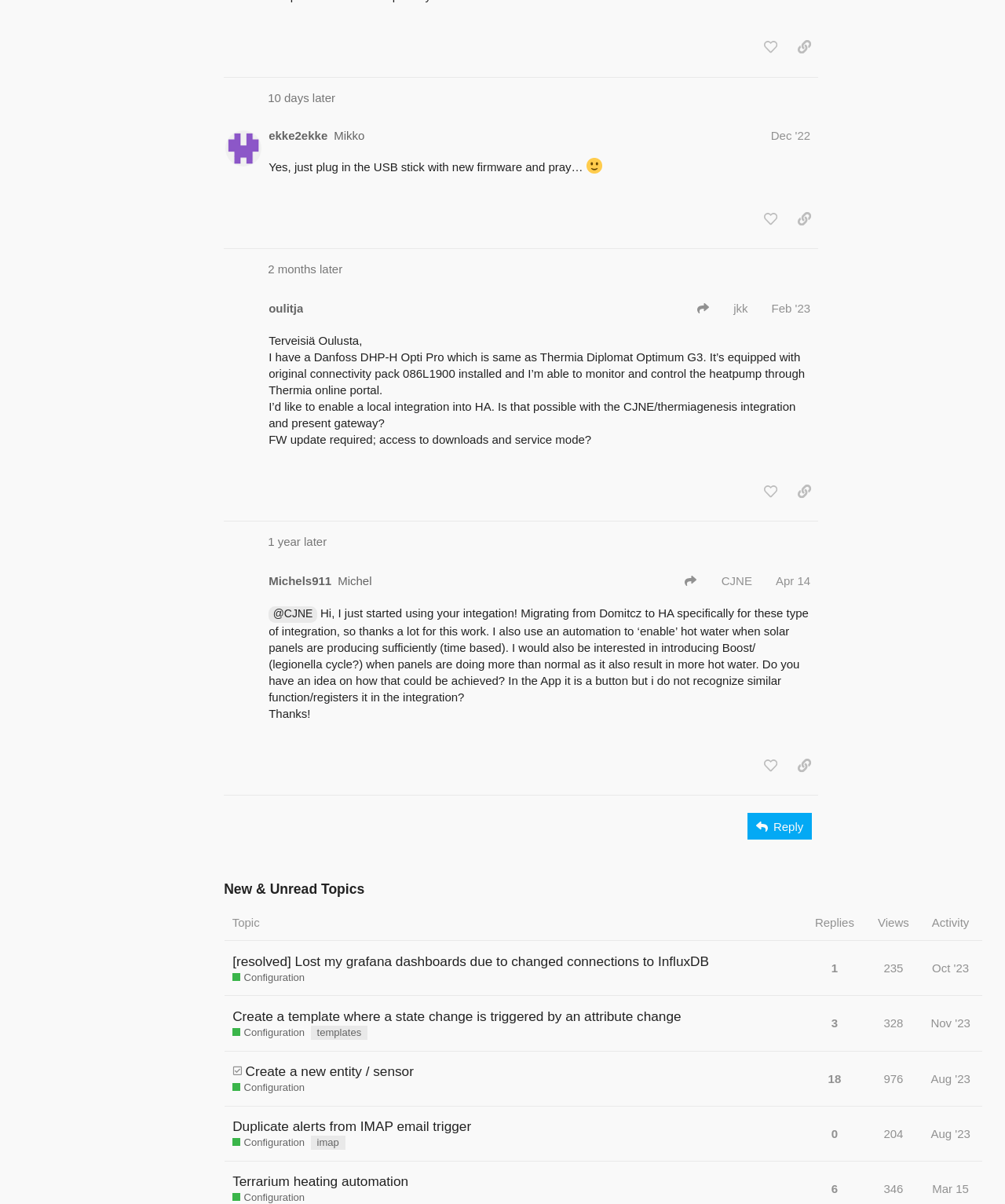Please find the bounding box for the following UI element description. Provide the coordinates in (top-left x, top-left y, bottom-right x, bottom-right y) format, with values between 0 and 1: Dec '22

[0.767, 0.107, 0.806, 0.118]